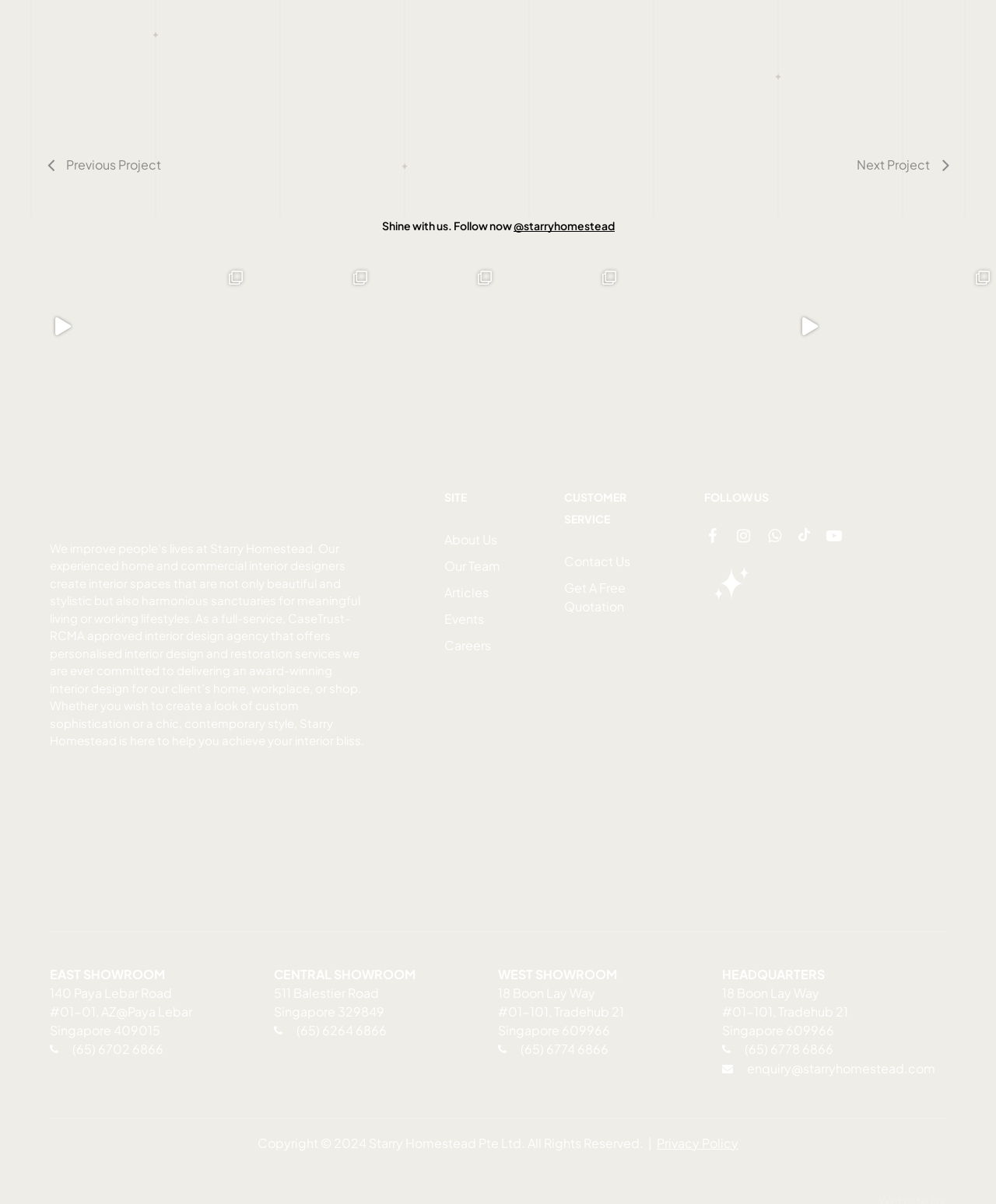Locate the bounding box coordinates of the segment that needs to be clicked to meet this instruction: "View the 'About Us' page".

[0.446, 0.441, 0.499, 0.455]